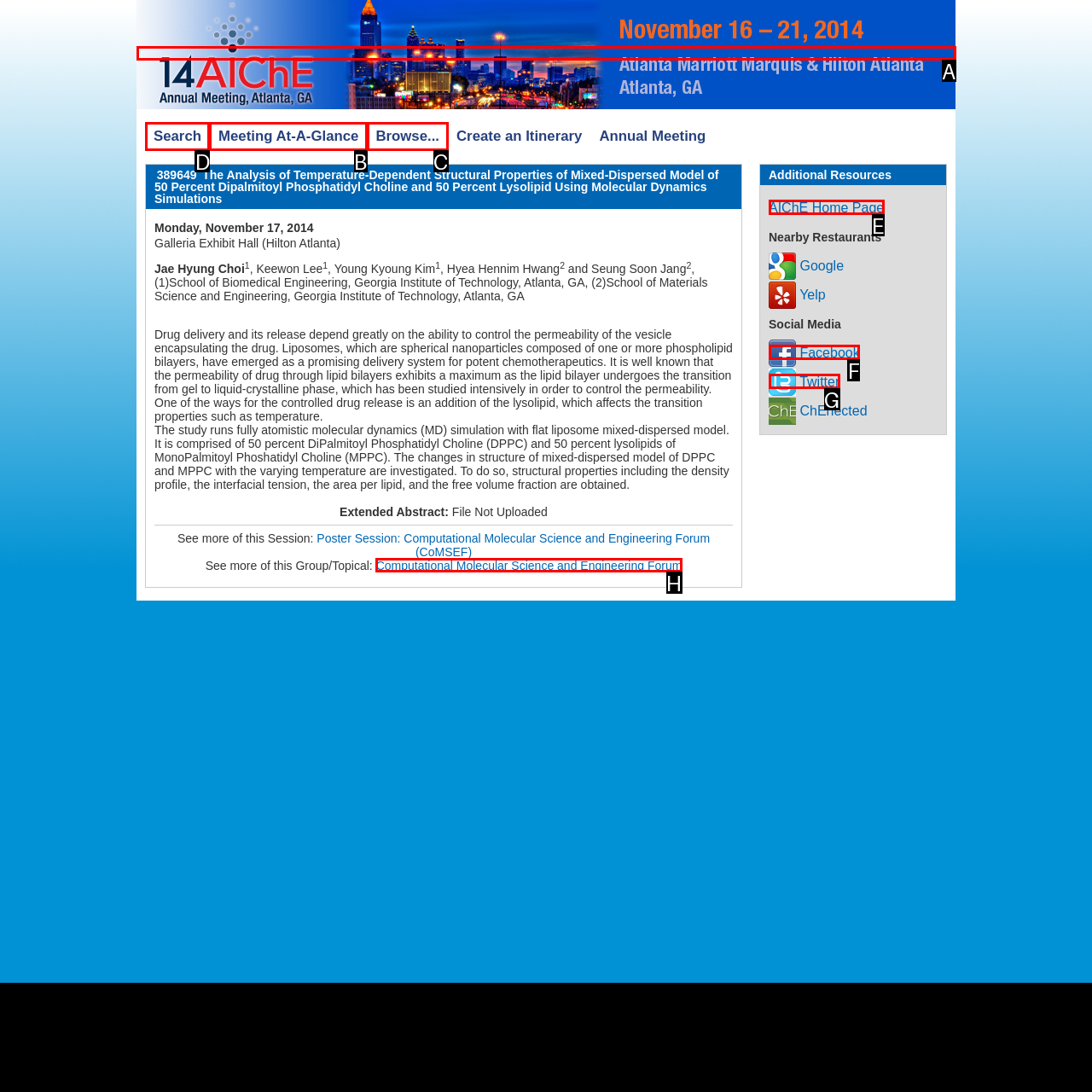Determine the right option to click to perform this task: Search for something
Answer with the correct letter from the given choices directly.

D